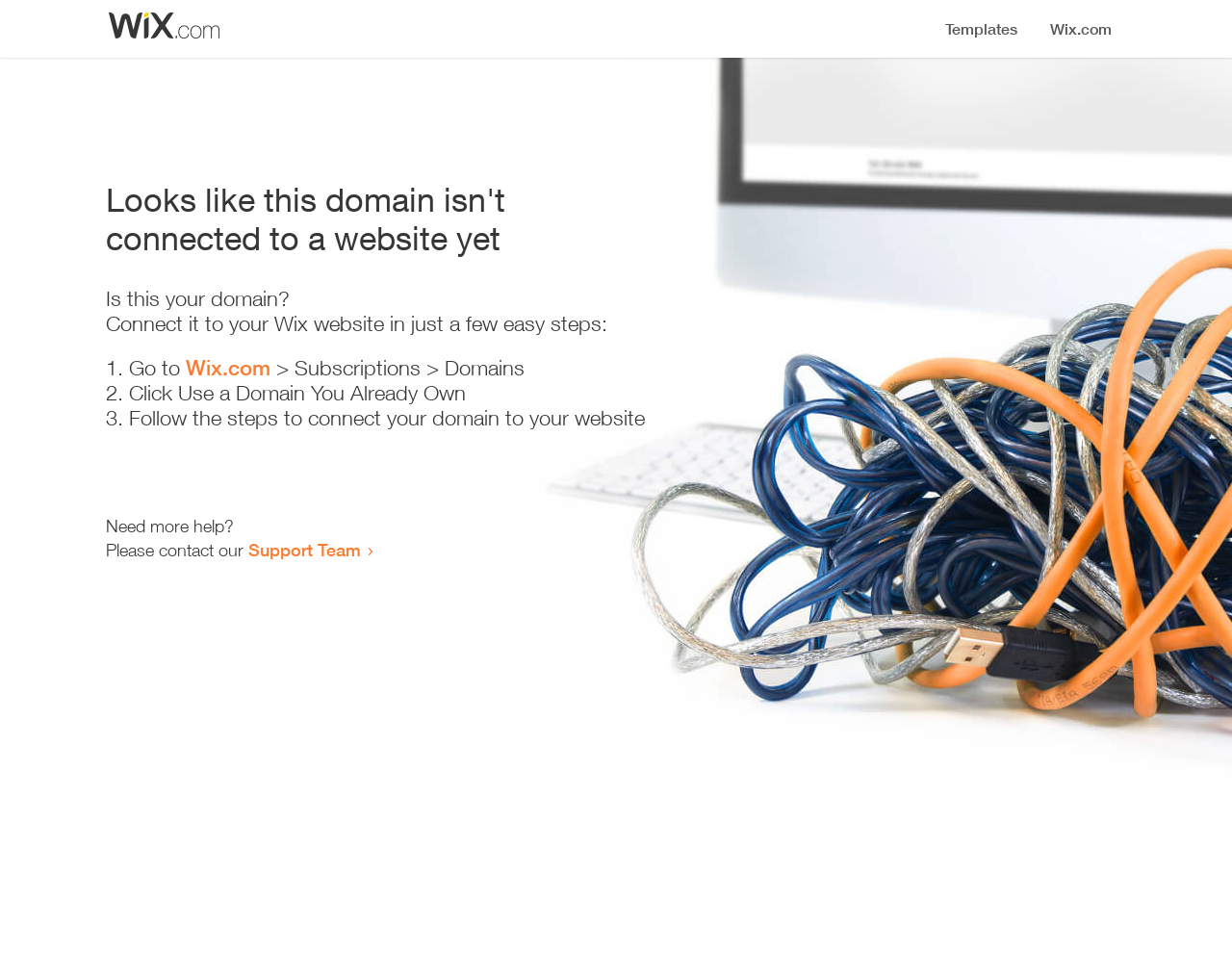Please find the bounding box for the UI element described by: "Wix.com".

[0.151, 0.364, 0.22, 0.39]